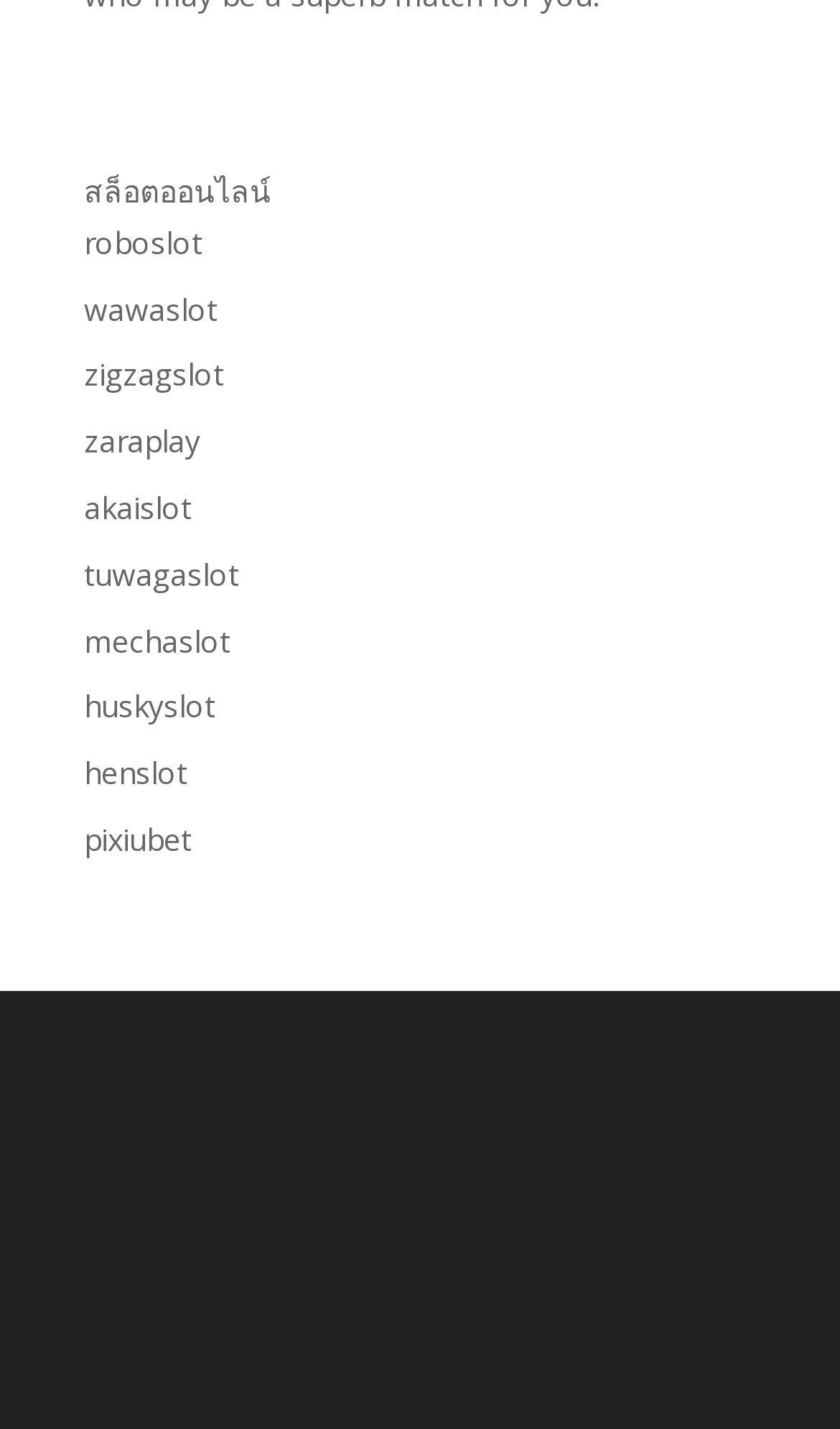Please identify the bounding box coordinates of the clickable region that I should interact with to perform the following instruction: "go to roboslot". The coordinates should be expressed as four float numbers between 0 and 1, i.e., [left, top, right, bottom].

[0.1, 0.155, 0.241, 0.184]